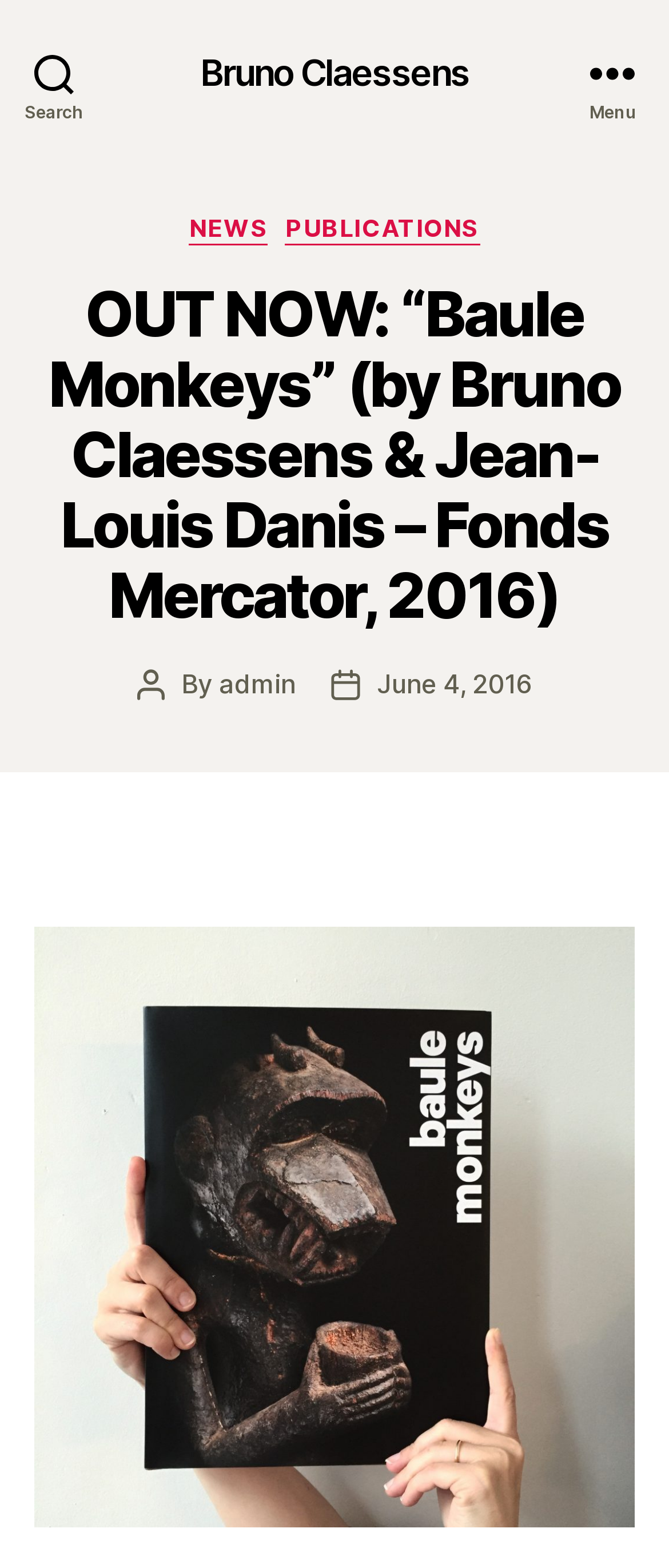Find the bounding box of the element with the following description: "News". The coordinates must be four float numbers between 0 and 1, formatted as [left, top, right, bottom].

[0.283, 0.136, 0.401, 0.156]